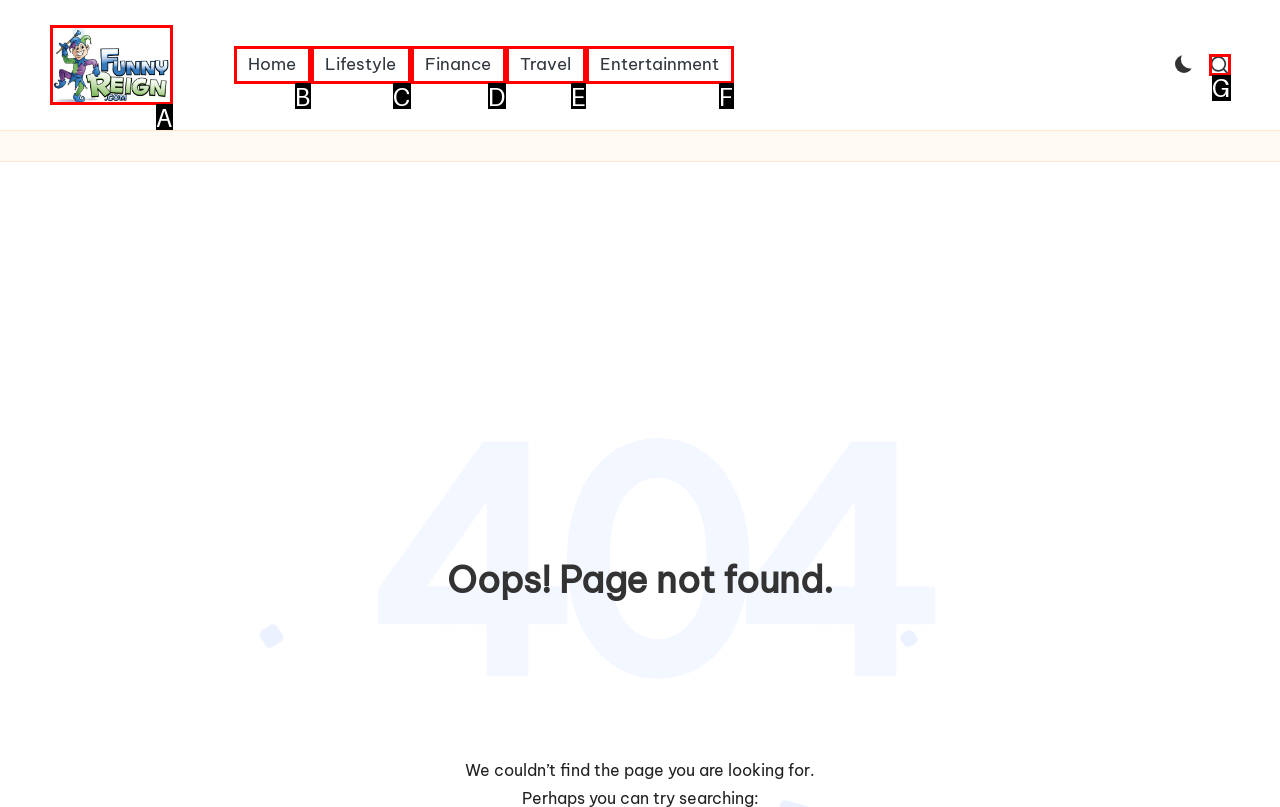Identify the option that corresponds to: Travel
Respond with the corresponding letter from the choices provided.

E